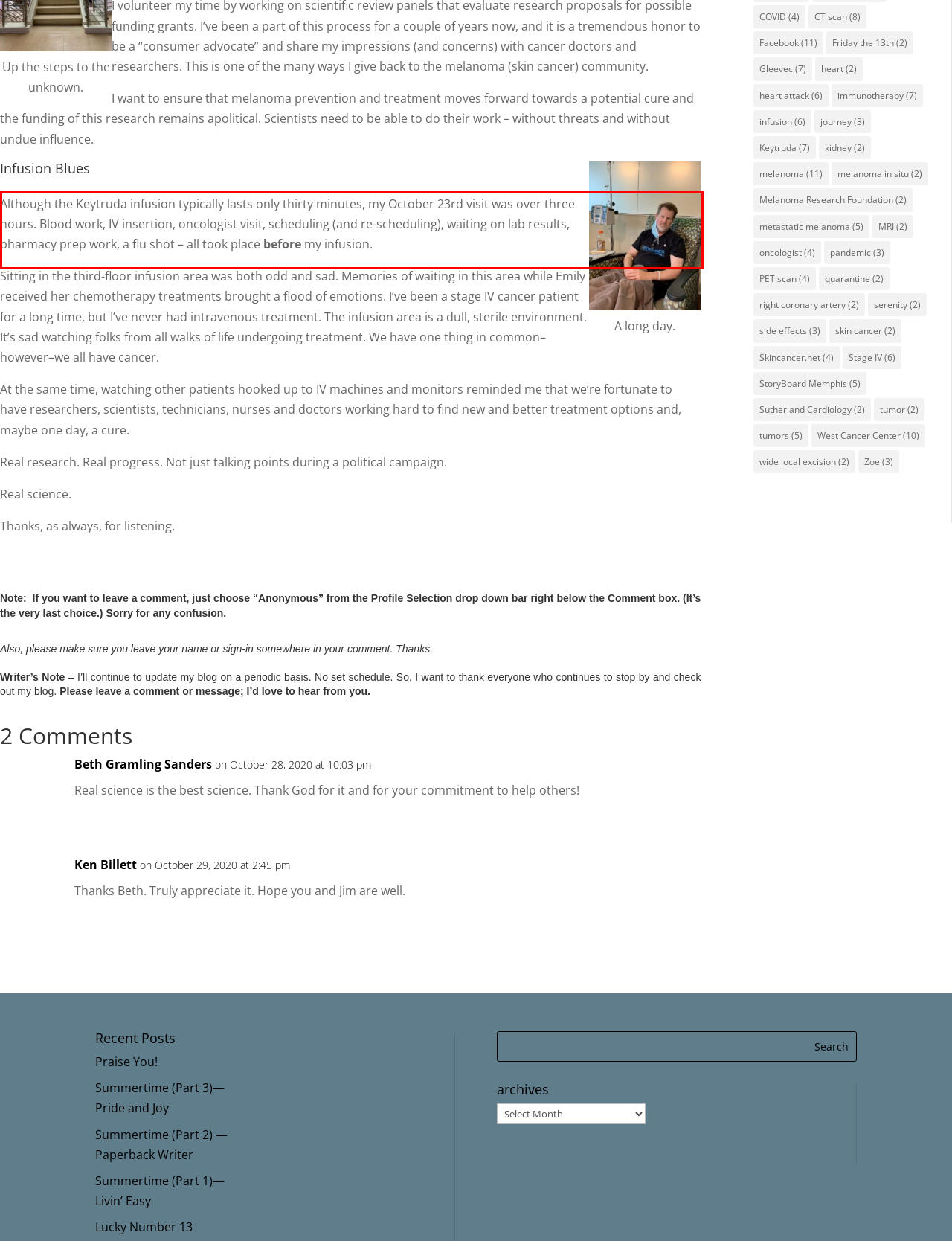Within the screenshot of a webpage, identify the red bounding box and perform OCR to capture the text content it contains.

Although the Keytruda infusion typically lasts only thirty minutes, my October 23rd visit was over three hours. Blood work, IV insertion, oncologist visit, scheduling (and re-scheduling), waiting on lab results, pharmacy prep work, a flu shot – all took place before my infusion.